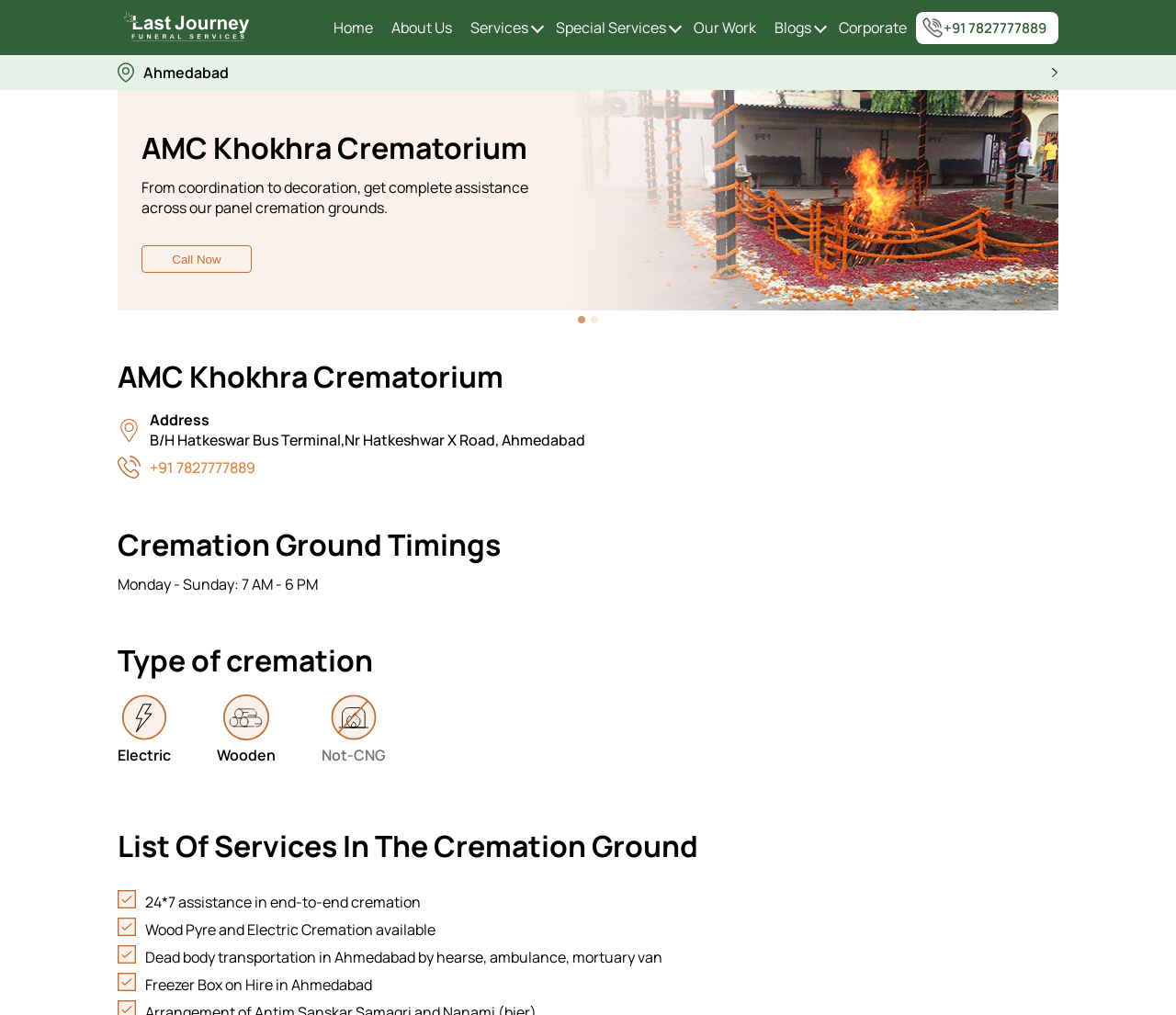Carefully examine the image and provide an in-depth answer to the question: What types of cremation are available?

I found the types of cremation by looking at the static text elements on the webpage, specifically the ones with the text 'Type of cremation' followed by the actual types.